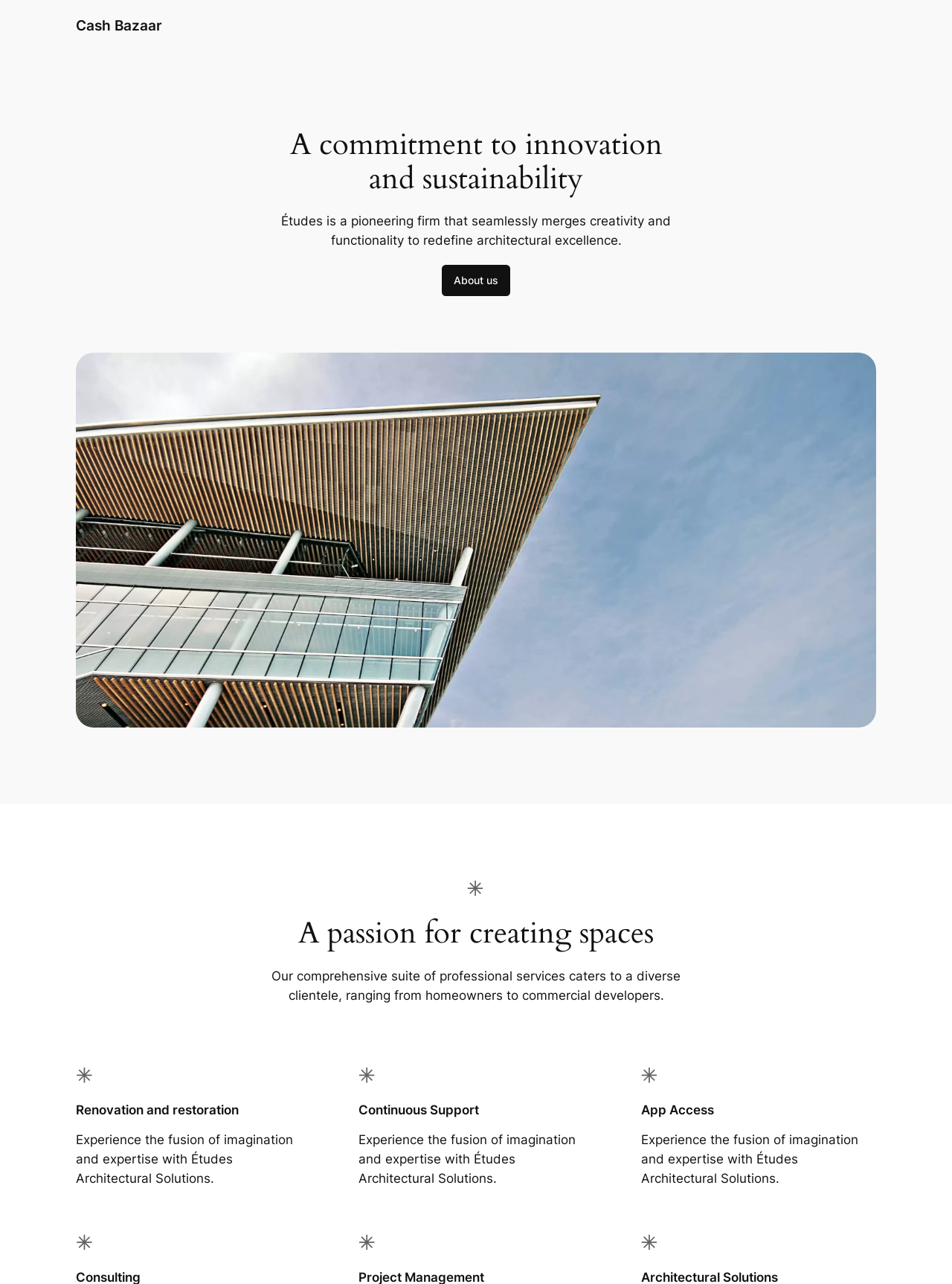What is the location of the building in the image?
Please interpret the details in the image and answer the question thoroughly.

I found an image with a description 'Building exterior in Toronto, Canada', which suggests that the location of the building in the image is Toronto, Canada.